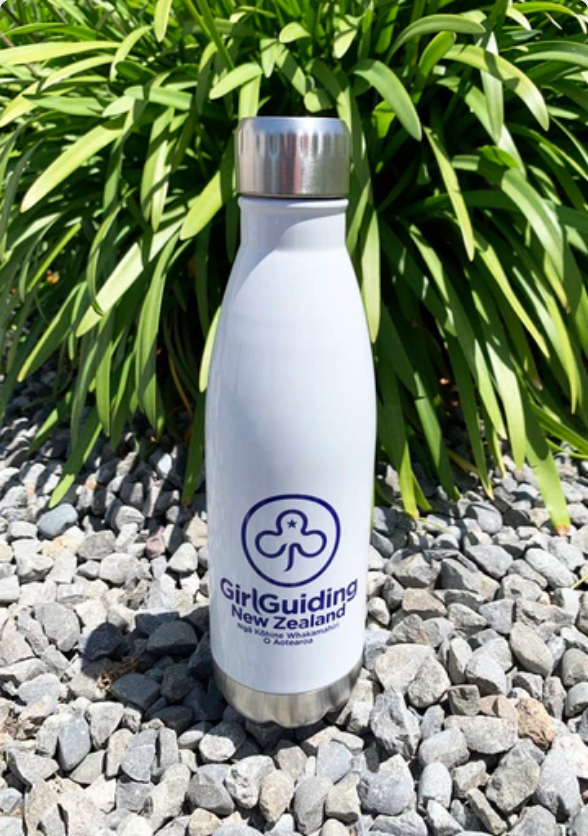Using the information from the screenshot, answer the following question thoroughly:
What is the material of the bottle's base?

The material of the bottle's base is mentioned in the caption as stainless steel, which provides durability and insulation, making it ideal for keeping beverages hot or cold.